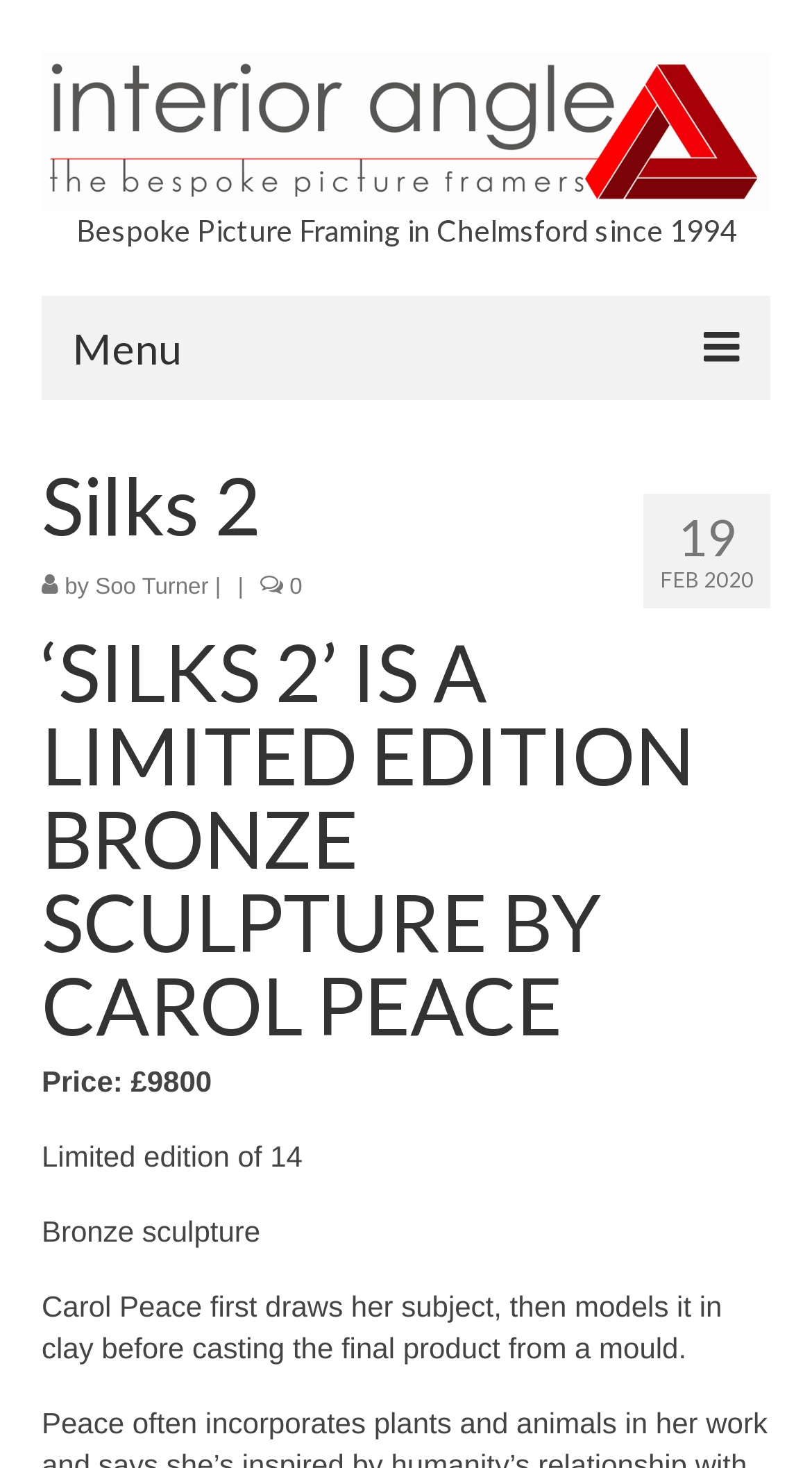What is the material used to create the sculpture?
Use the information from the image to give a detailed answer to the question.

I found the answer by looking at the text 'Bronze sculpture' which is located below the heading '‘SILKS 2’ IS A LIMITED EDITION BRONZE SCULPTURE BY CAROL PEACE'.